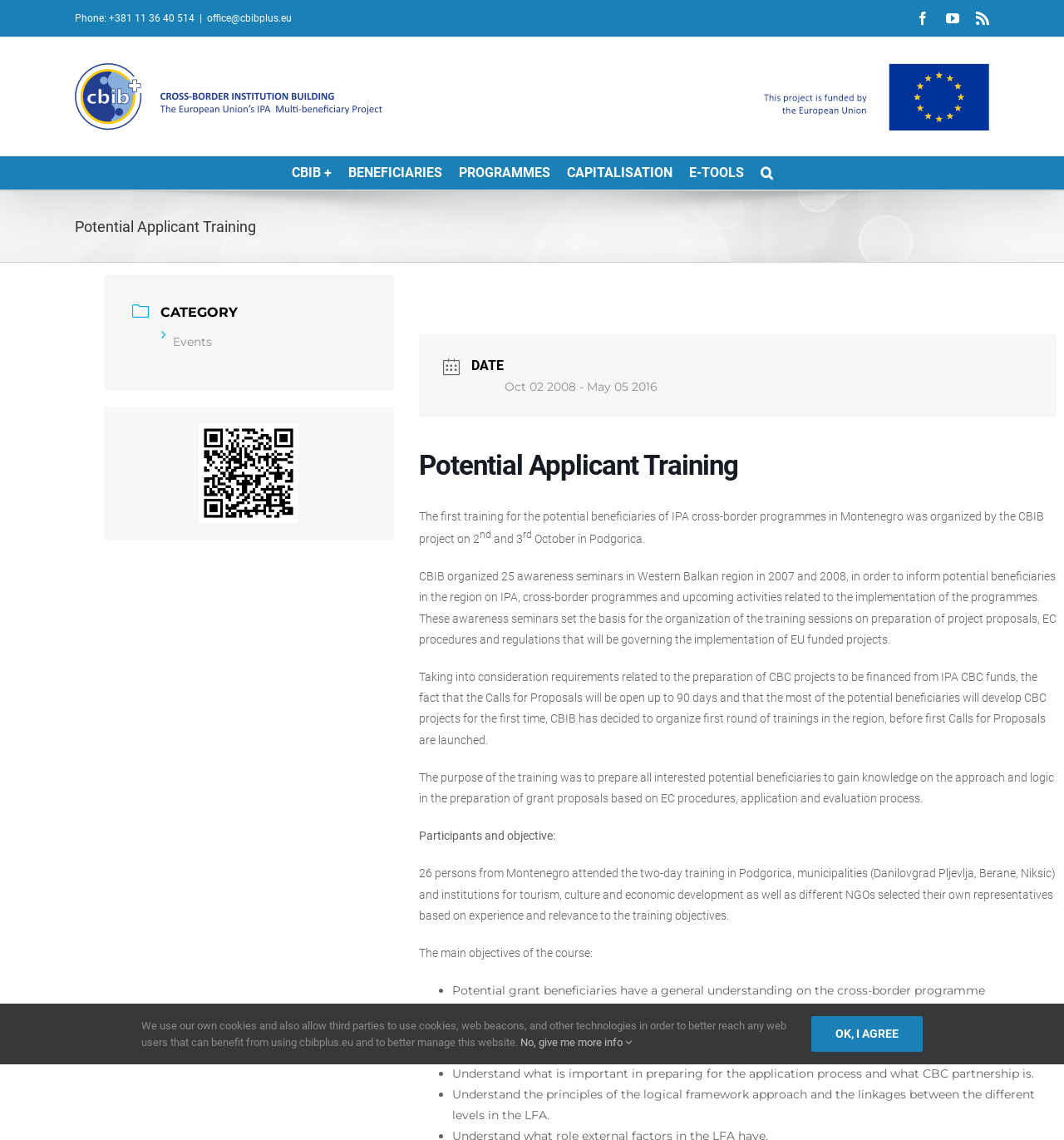Generate the text of the webpage's primary heading.

Potential Applicant Training